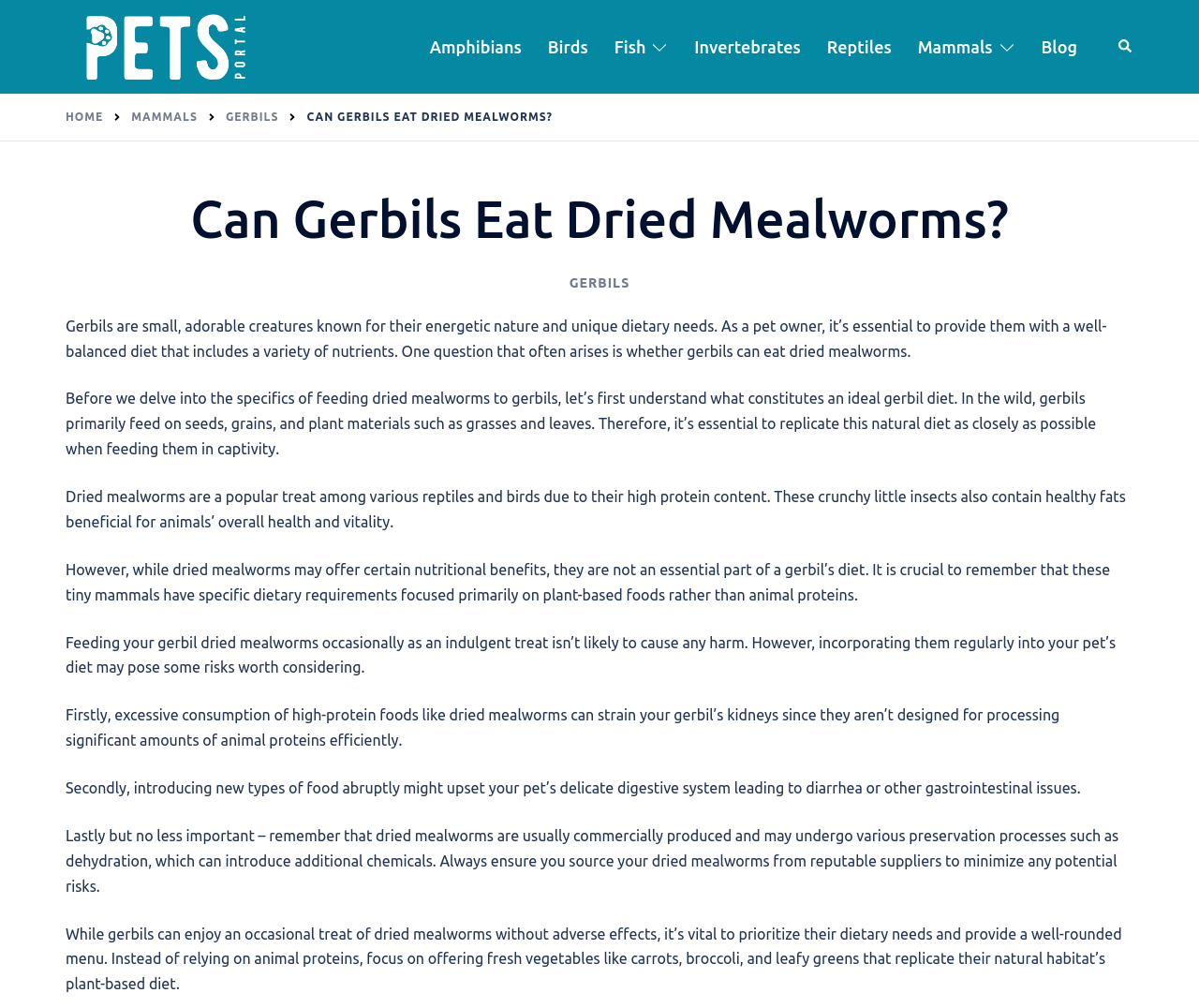What is the purpose of the link 'MAMMALS' in the breadcrumbs navigation?
From the screenshot, provide a brief answer in one word or phrase.

To navigate to mammals category